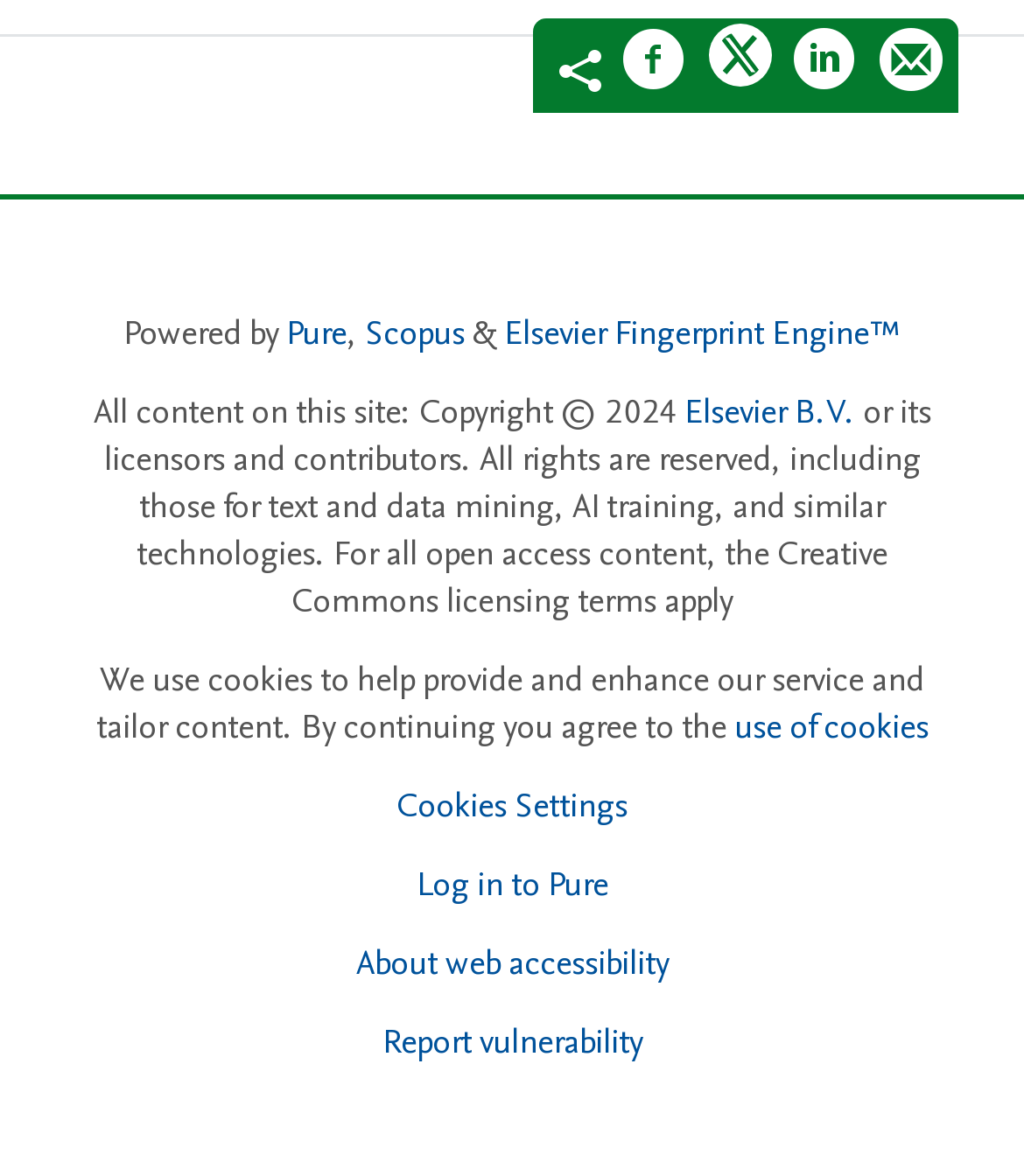Analyze the image and give a detailed response to the question:
What is the name of the engine mentioned on the webpage?

I found the mention of an engine on the webpage, which is 'Elsevier Fingerprint Engine™'. This engine is mentioned as one of the powering technologies of the webpage.